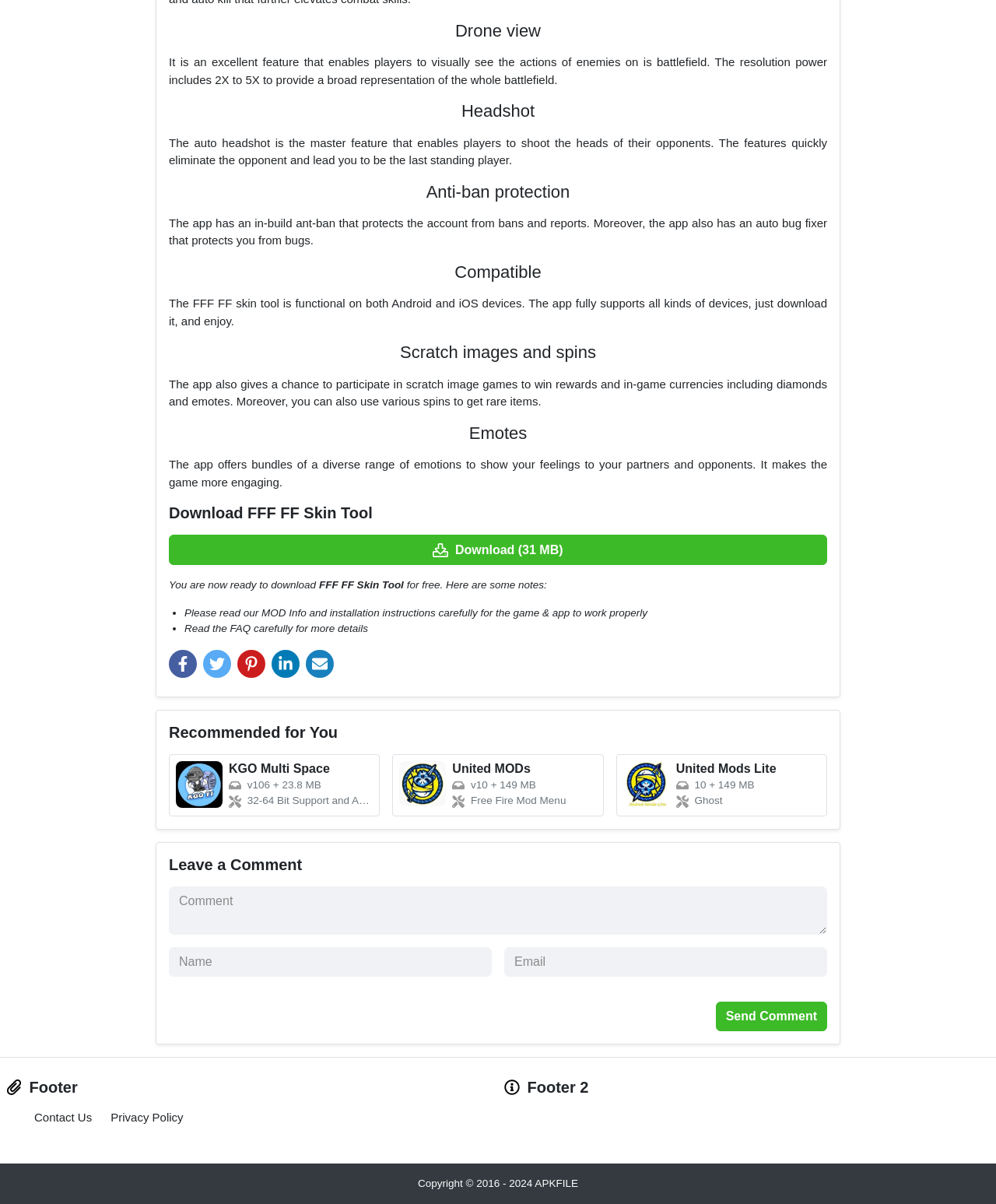Locate the bounding box coordinates of the clickable element to fulfill the following instruction: "Contact Us". Provide the coordinates as four float numbers between 0 and 1 in the format [left, top, right, bottom].

[0.034, 0.922, 0.092, 0.933]